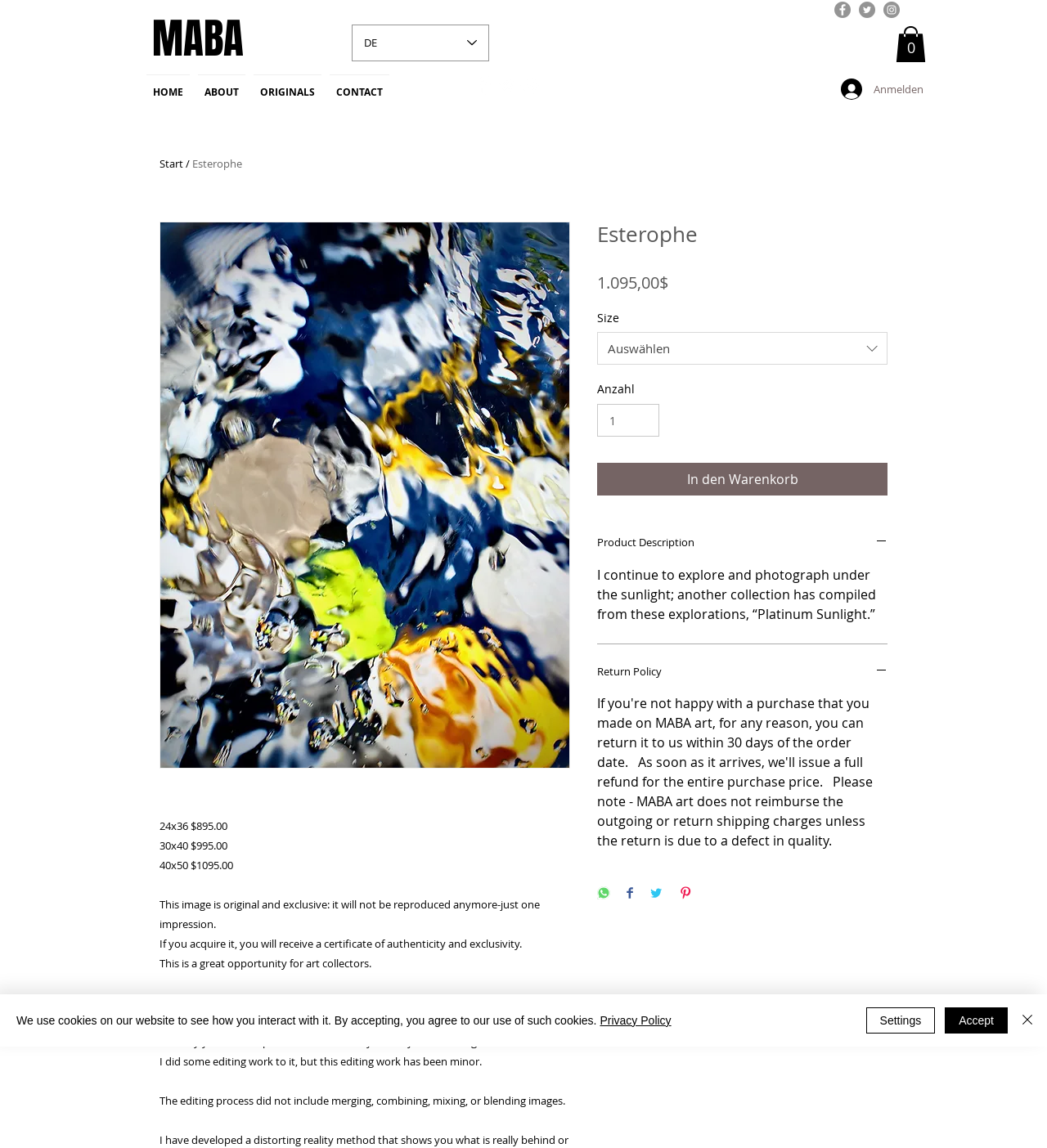Find the bounding box coordinates of the element to click in order to complete the given instruction: "View product description."

[0.57, 0.466, 0.848, 0.48]